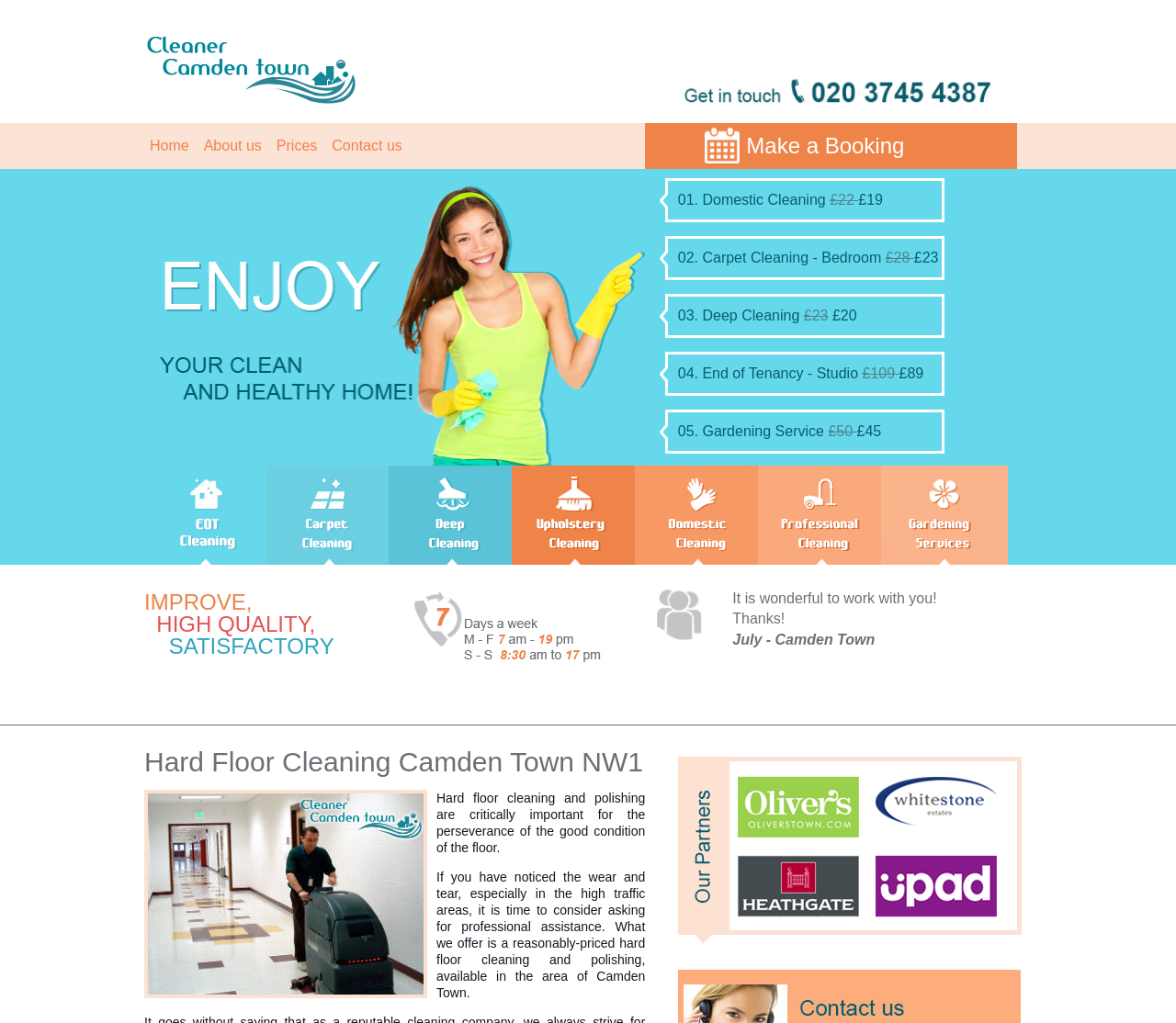What is the theme of the image at the bottom of the webpage?
Using the image, give a concise answer in the form of a single word or short phrase.

floor cleaning